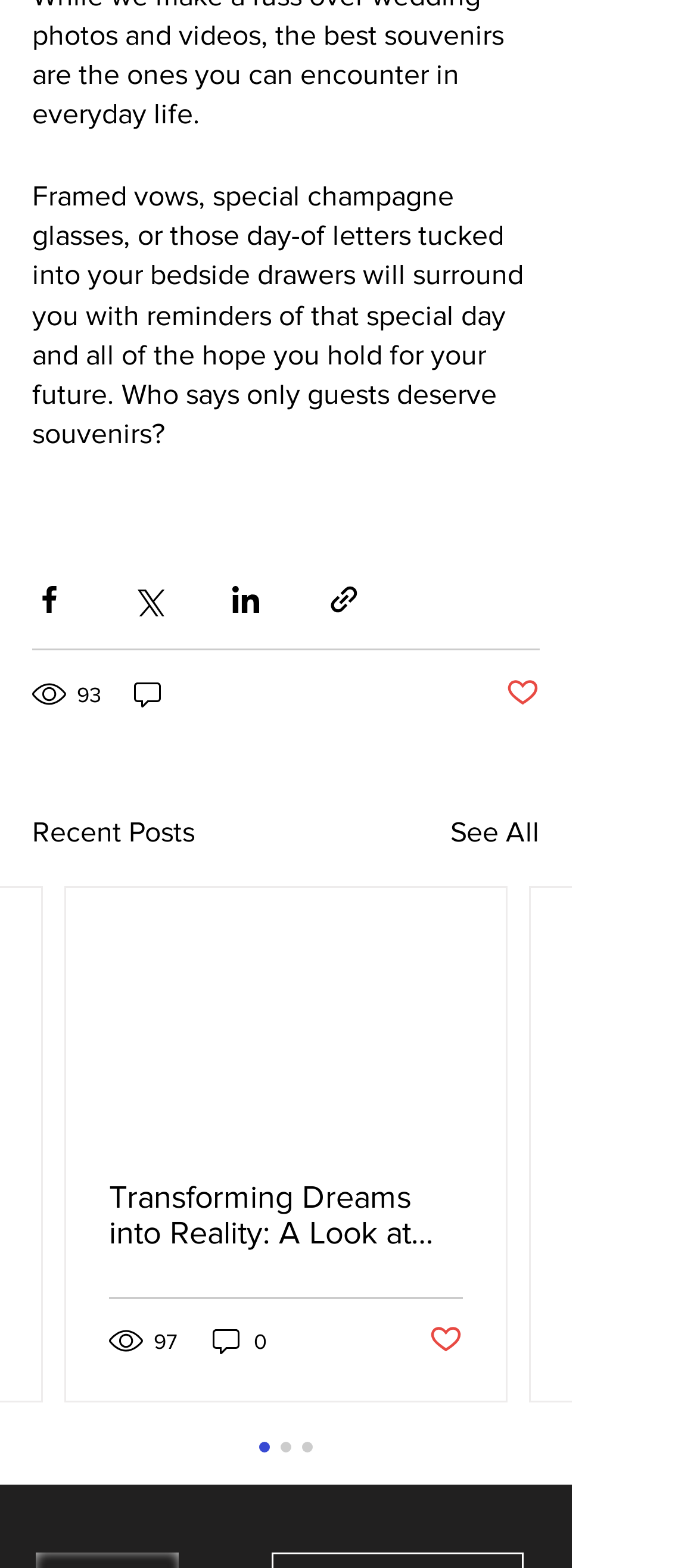Based on the element description See All, identify the bounding box coordinates for the UI element. The coordinates should be in the format (top-left x, top-left y, bottom-right x, bottom-right y) and within the 0 to 1 range.

[0.646, 0.518, 0.774, 0.545]